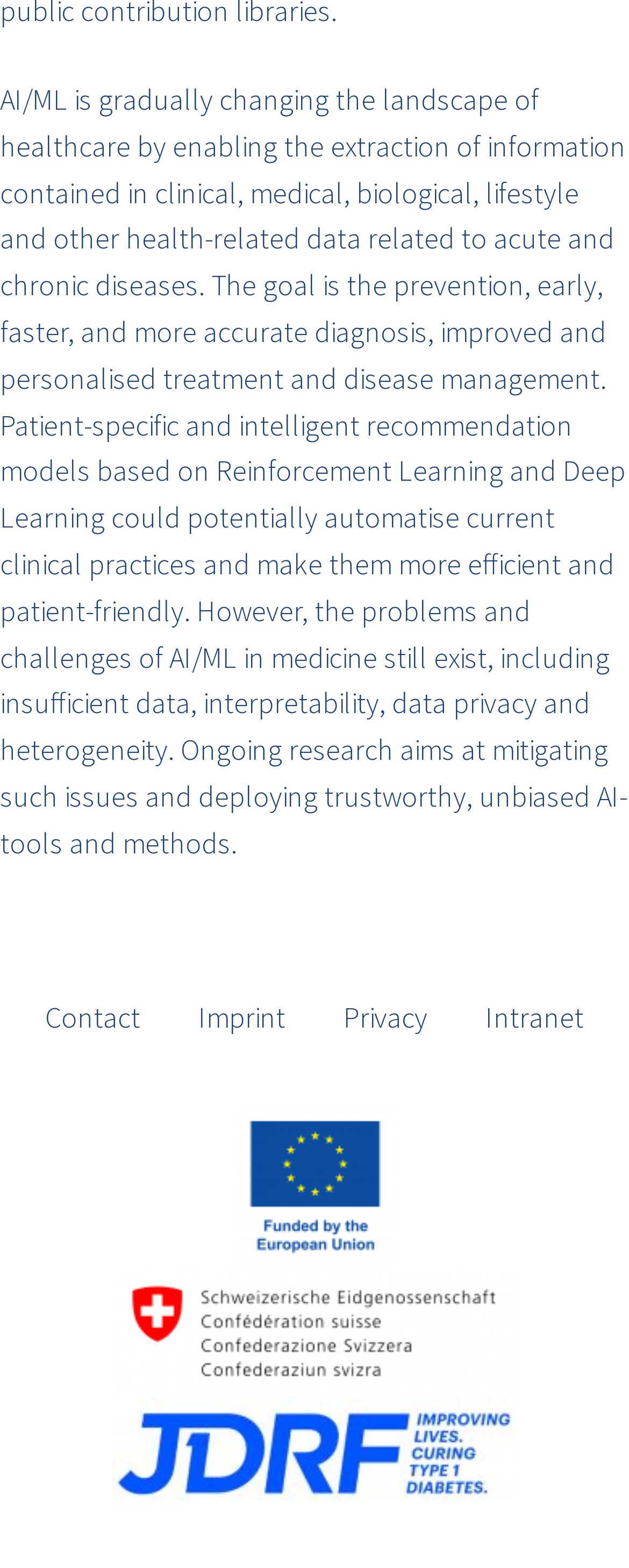Using the provided element description "Privacy", determine the bounding box coordinates of the UI element.

[0.5, 0.631, 0.726, 0.668]